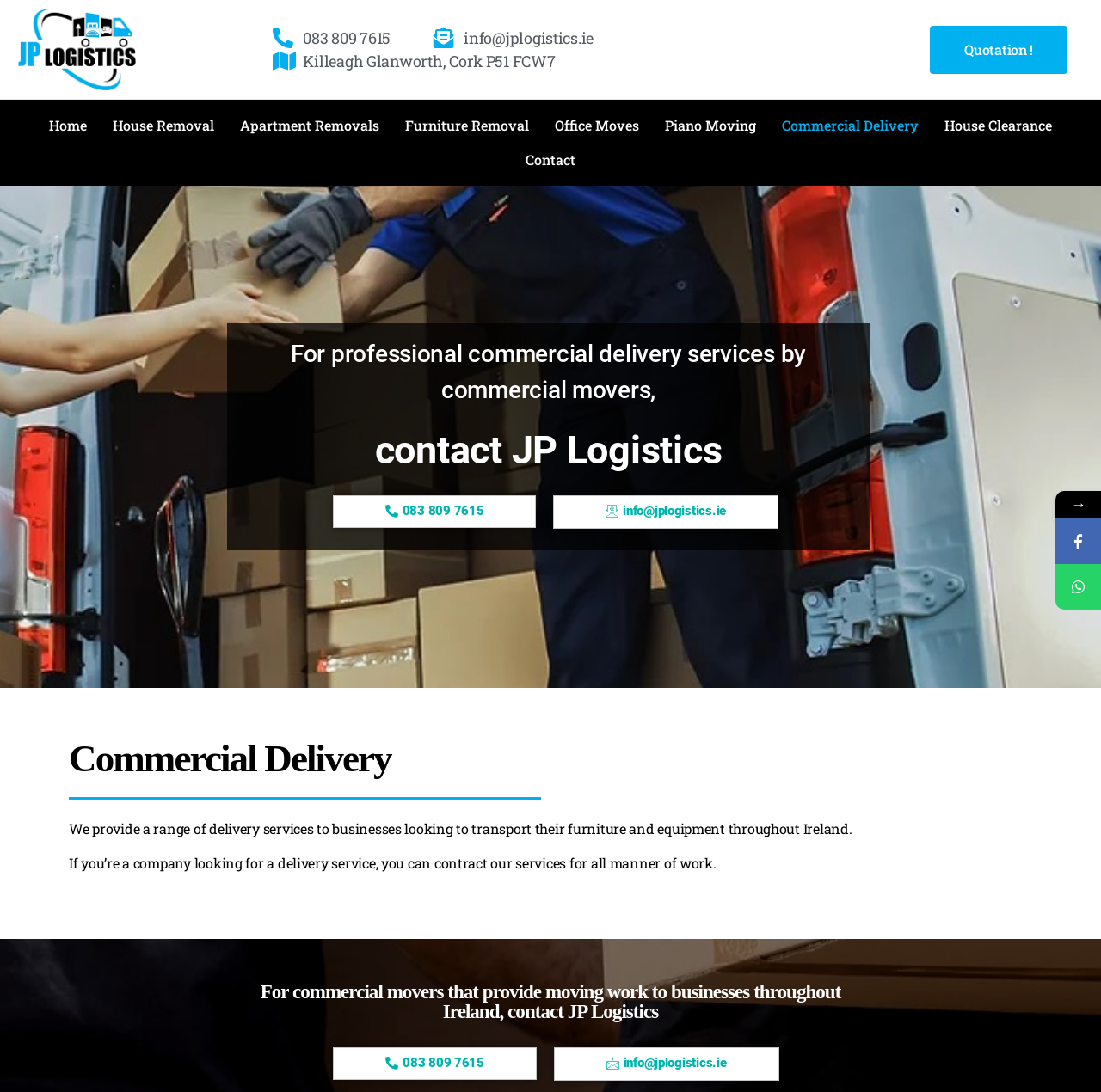What type of services does JP Logistics provide?
Answer the question with just one word or phrase using the image.

House Removal, Apartment Removals, etc.